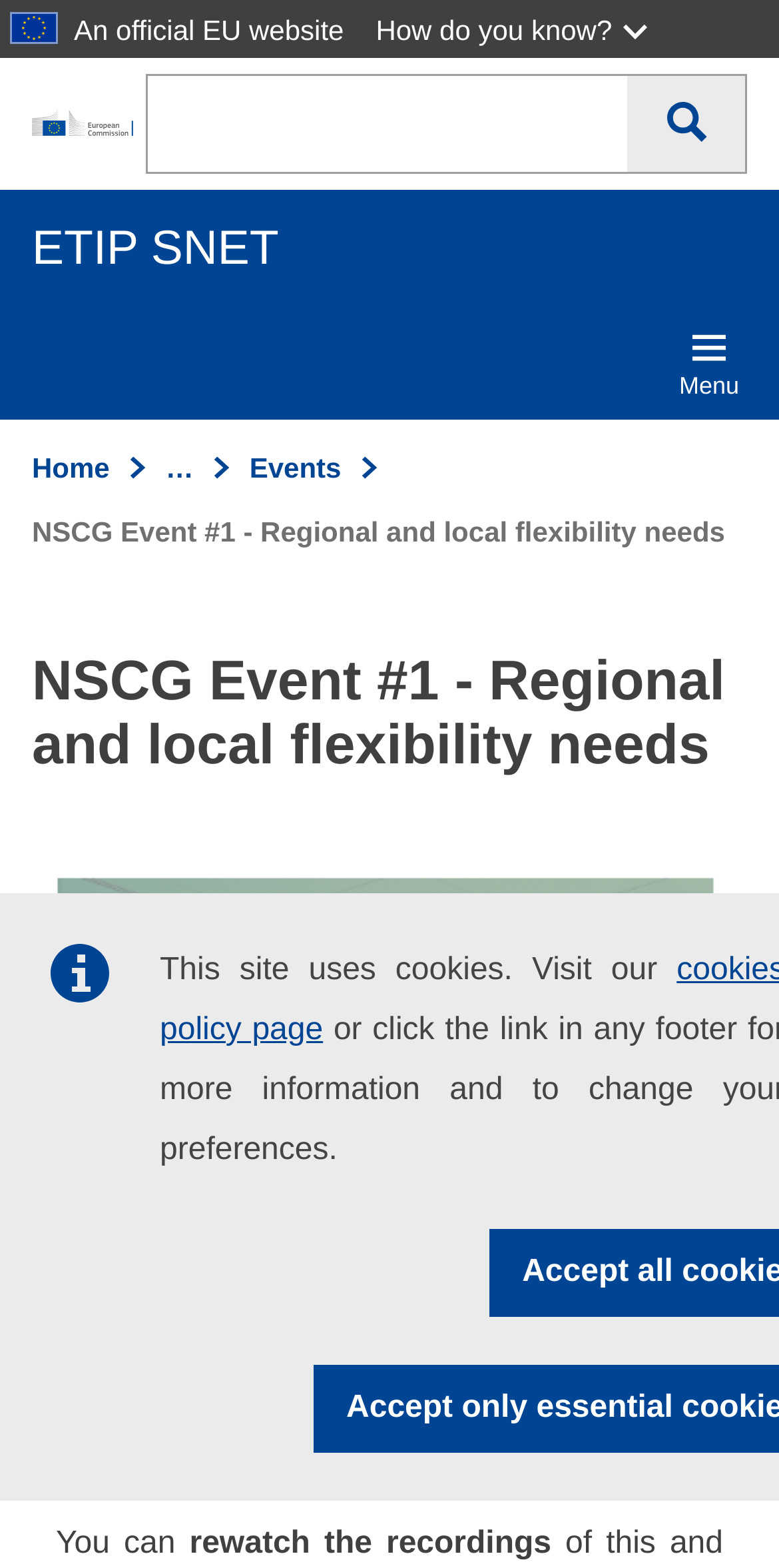Identify the bounding box coordinates of the area you need to click to perform the following instruction: "Go to ETIP SNET".

[0.041, 0.07, 0.187, 0.088]